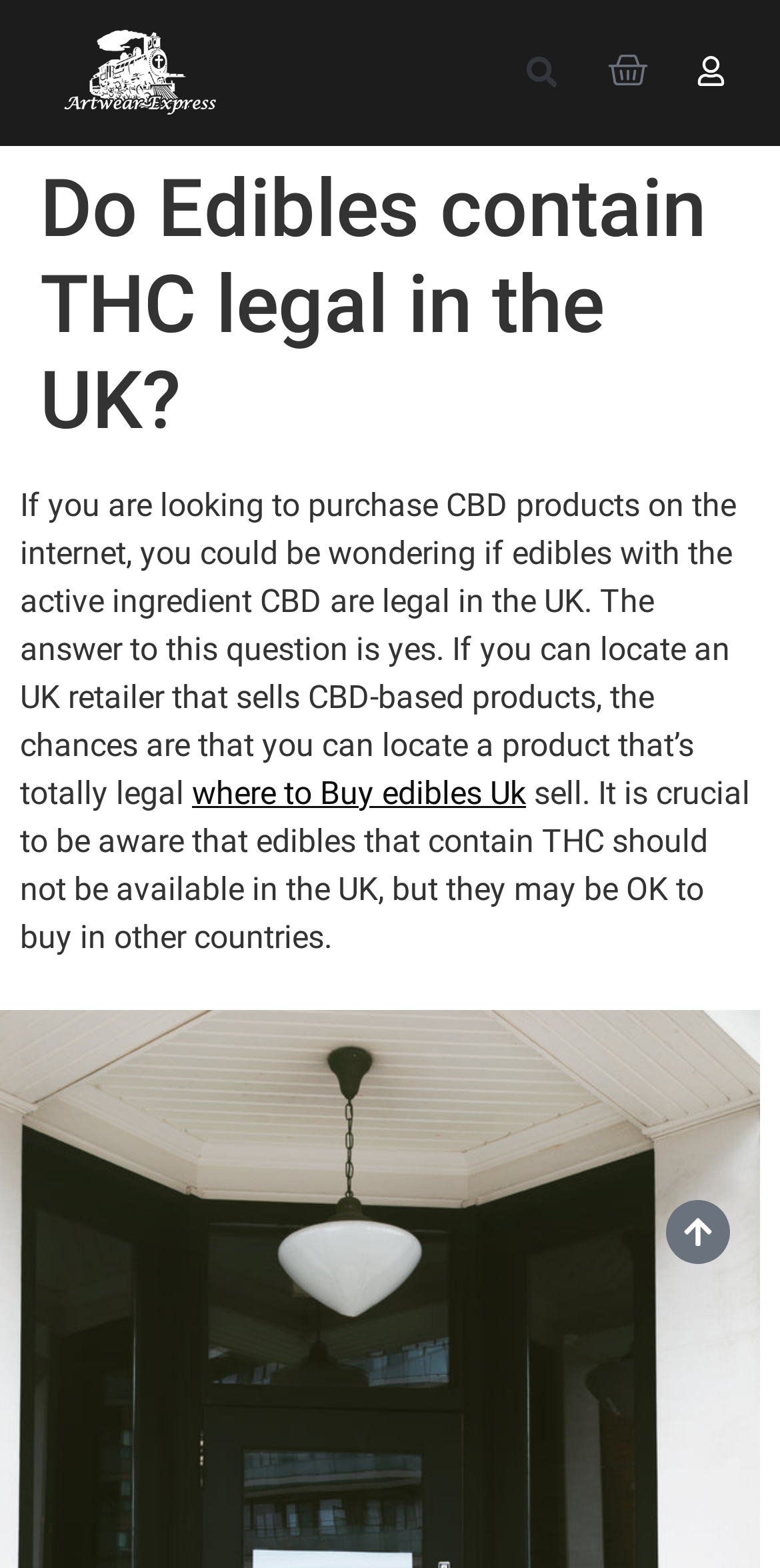Find the bounding box coordinates for the HTML element described as: "Search". The coordinates should consist of four float values between 0 and 1, i.e., [left, top, right, bottom].

[0.654, 0.026, 0.736, 0.067]